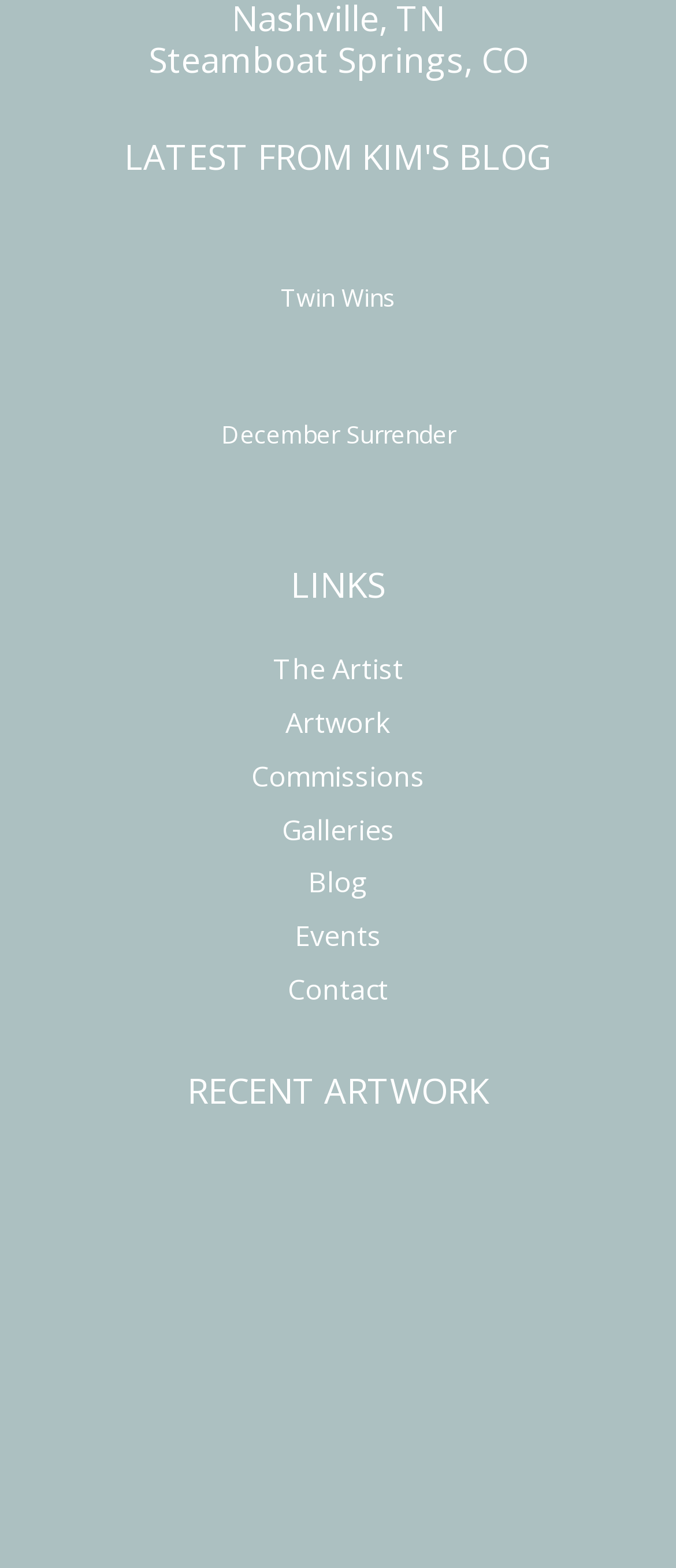Please provide a detailed answer to the question below based on the screenshot: 
What is the title of the section below 'LINKS'?

The section below 'LINKS' is titled 'RECENT ARTWORK', which suggests that it might display some of the recent artwork created by the artist.